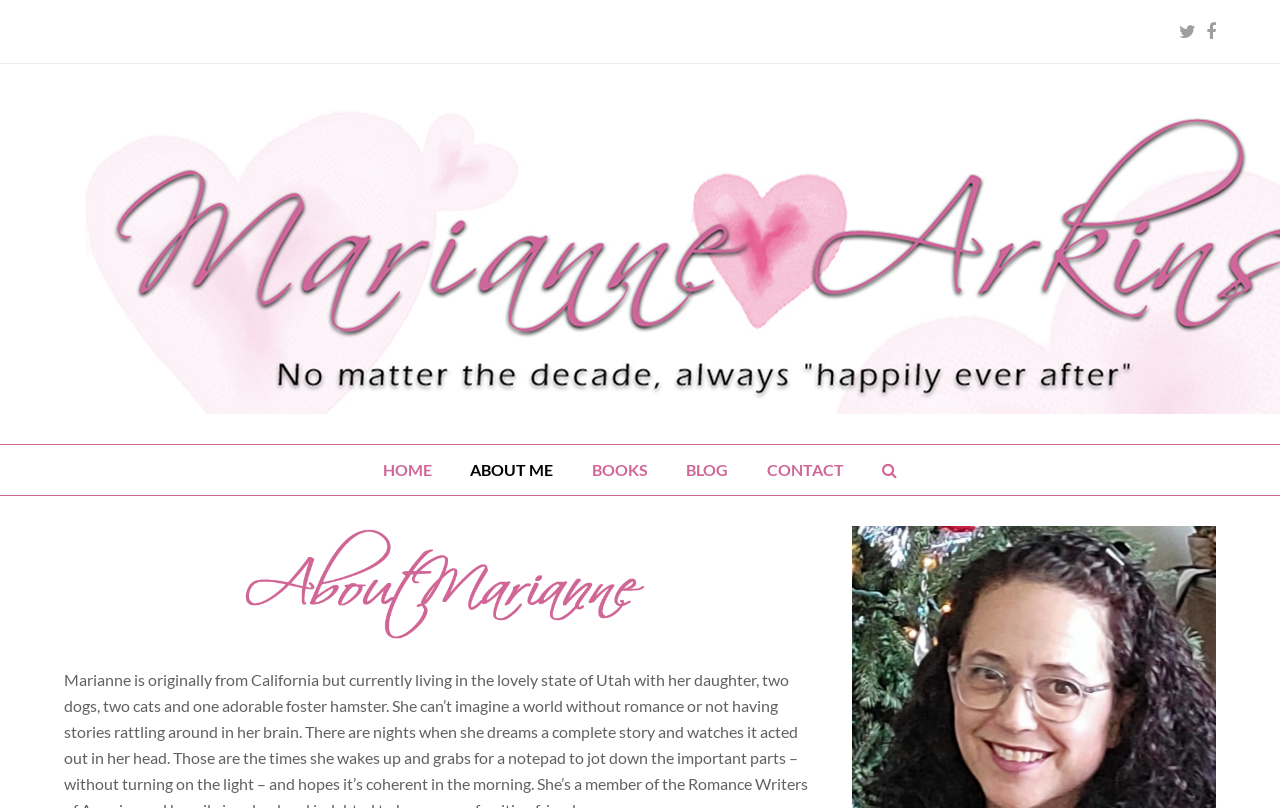Can you identify the bounding box coordinates of the clickable region needed to carry out this instruction: 'go to Twitter'? The coordinates should be four float numbers within the range of 0 to 1, stated as [left, top, right, bottom].

[0.921, 0.019, 0.934, 0.06]